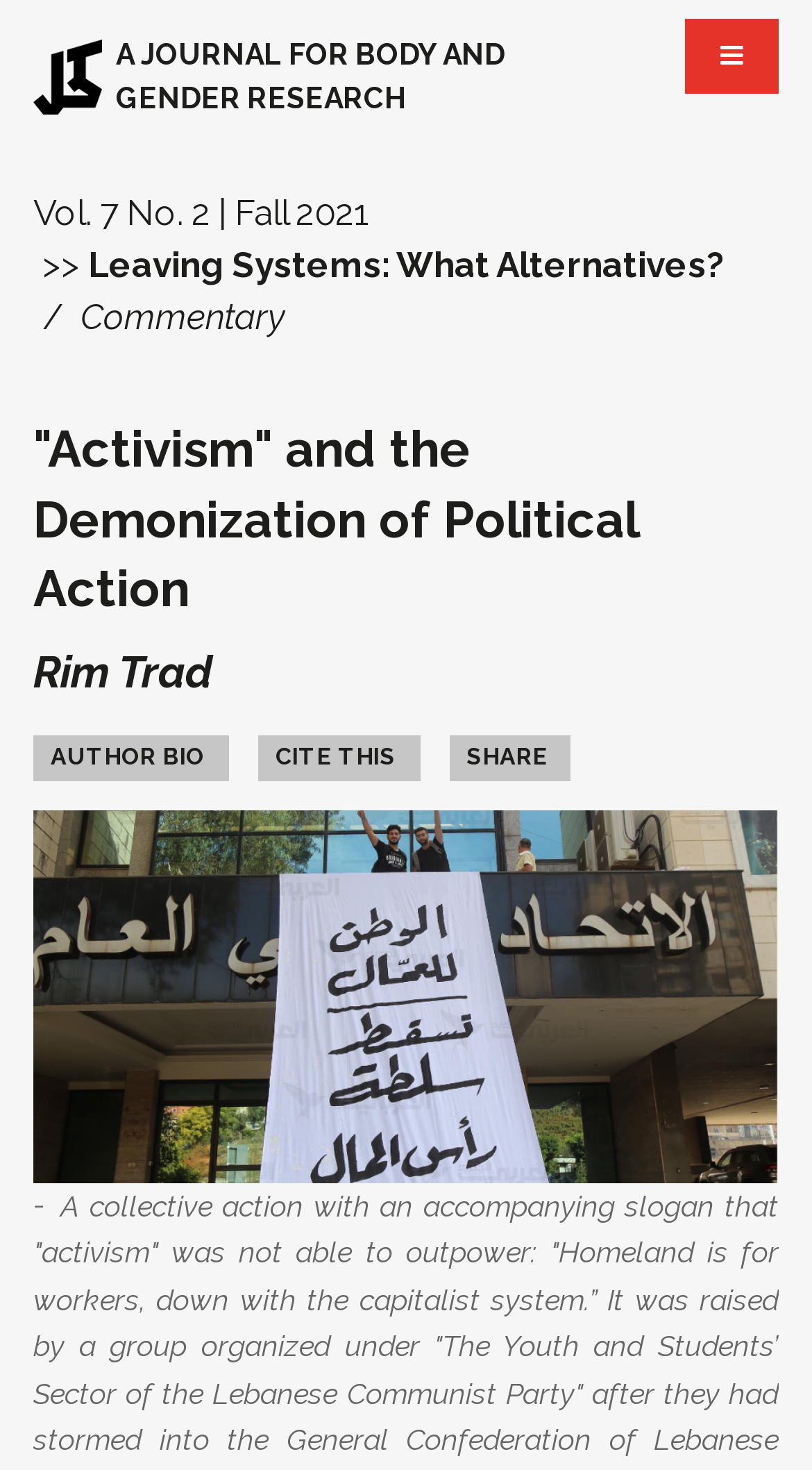Given the description "picture_1_0.png", provide the bounding box coordinates of the corresponding UI element.

[0.041, 0.554, 0.431, 0.588]